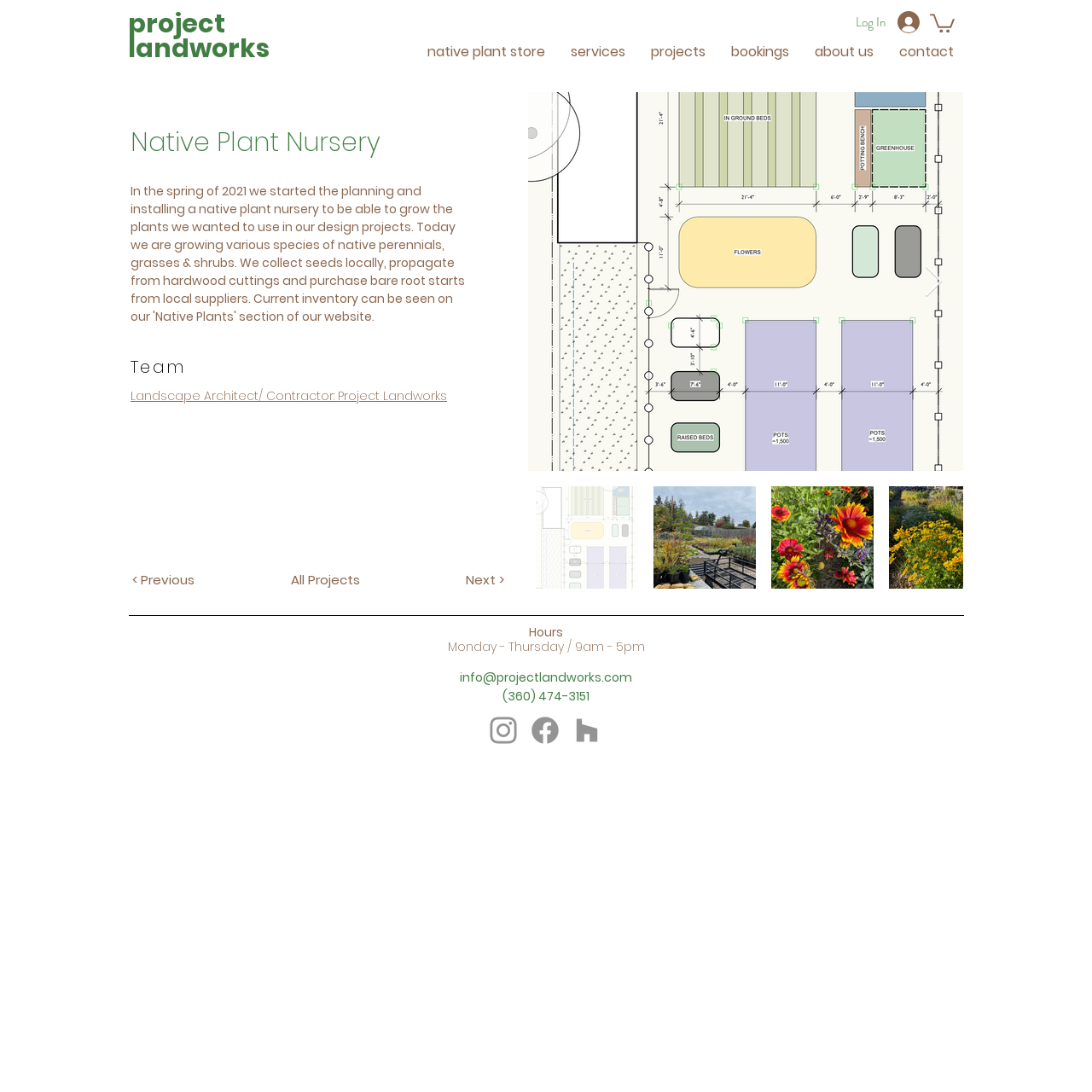Indicate the bounding box coordinates of the clickable region to achieve the following instruction: "Check our social media on Instagram."

[0.445, 0.652, 0.477, 0.685]